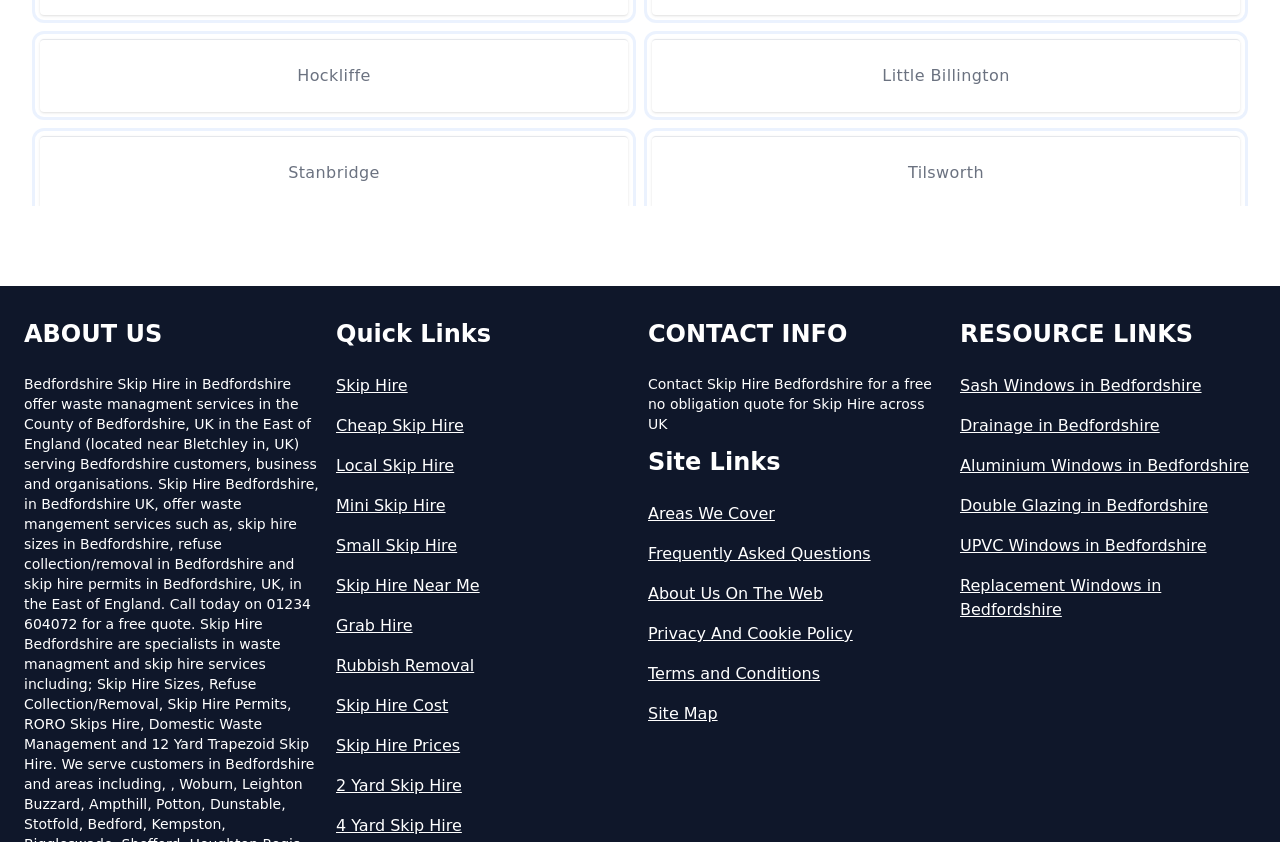Please find the bounding box for the following UI element description. Provide the coordinates in (top-left x, top-left y, bottom-right x, bottom-right y) format, with values between 0 and 1: About

None